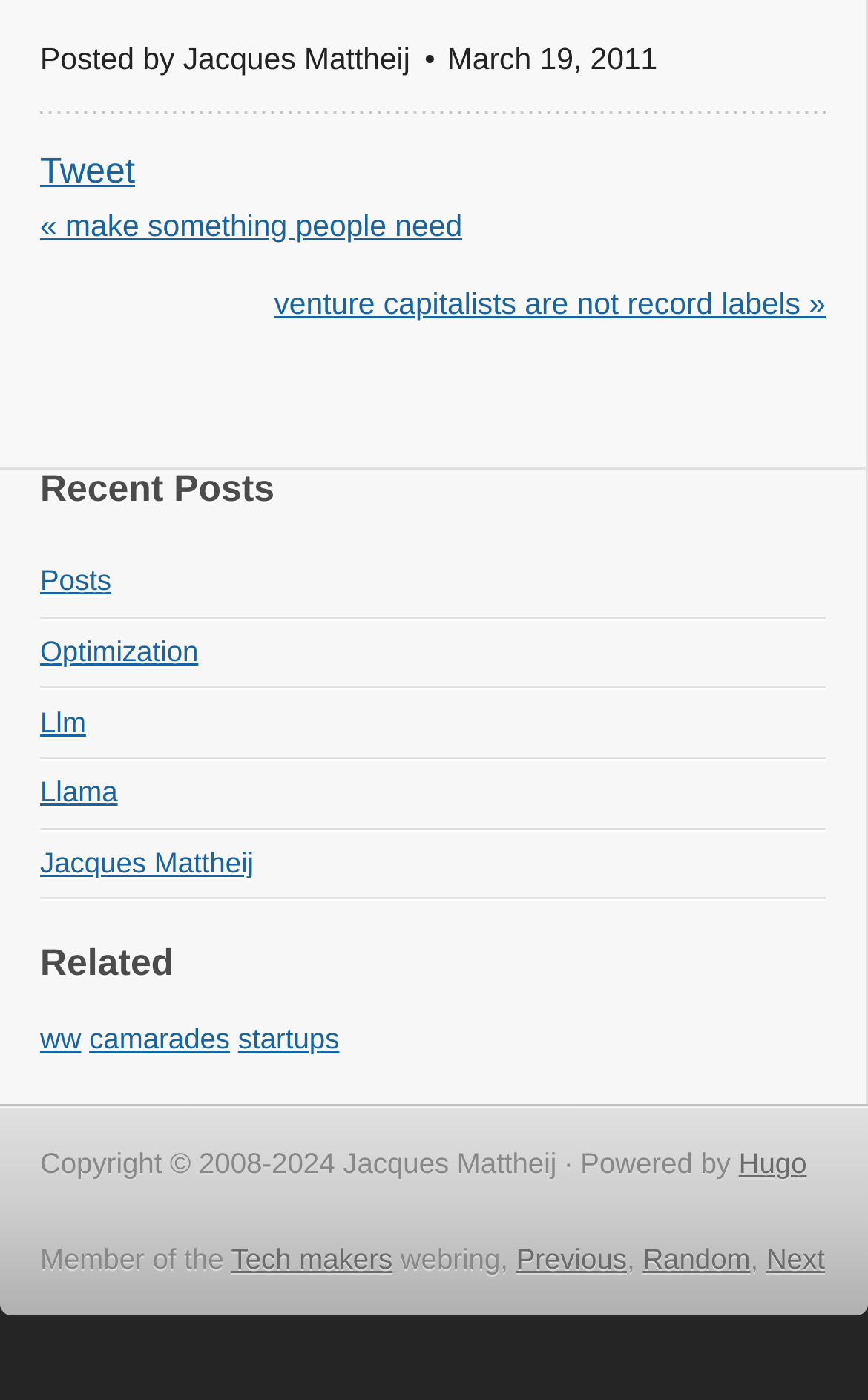Please identify the coordinates of the bounding box that should be clicked to fulfill this instruction: "View recent post about flat roofs".

None